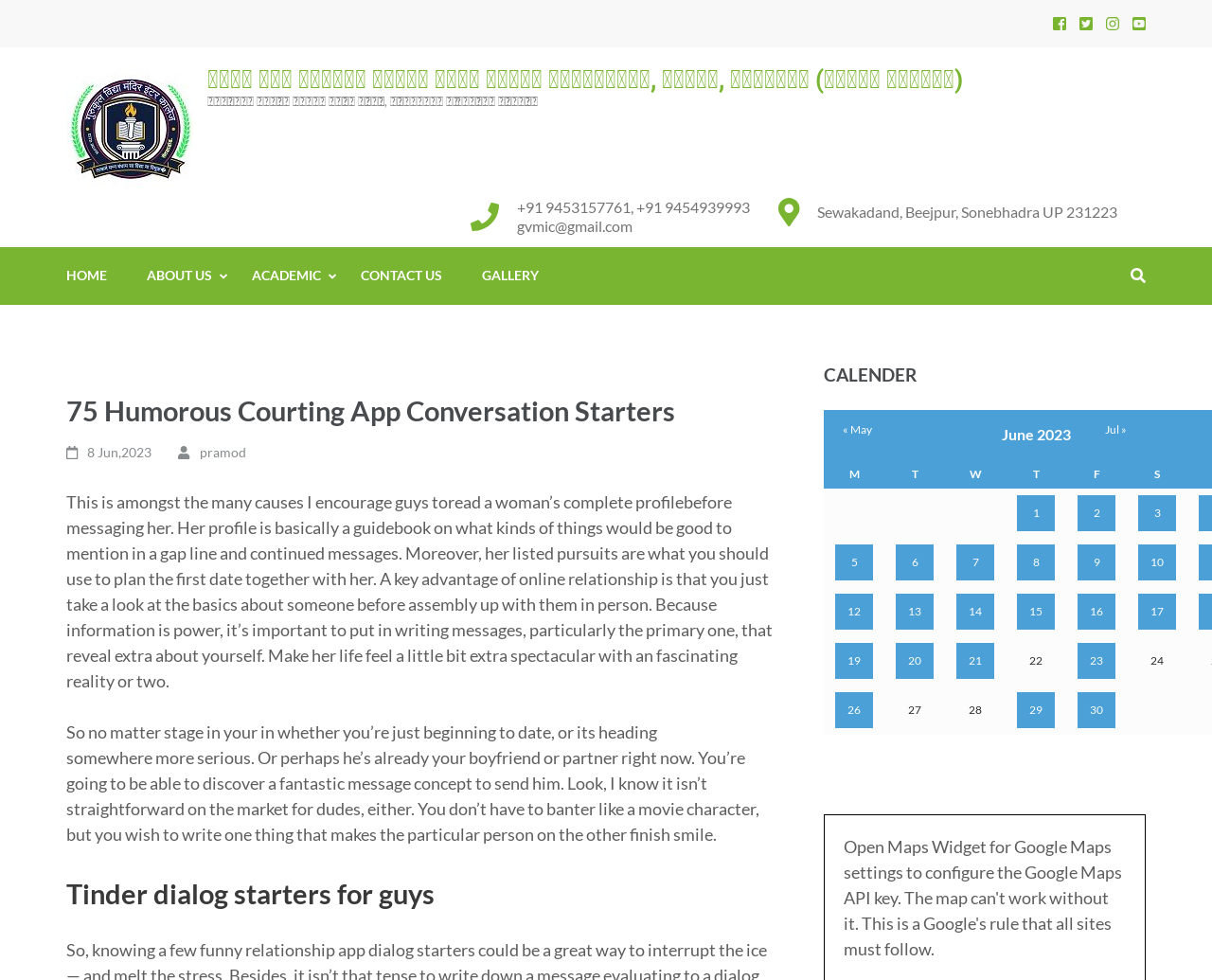What is the name of the college?
Provide a fully detailed and comprehensive answer to the question.

The name of the college can be found in the link and image elements with the text 'गुरु कुल विद्या मंदिर इंटर कॉलेज सेवकाडाड़, जरहाॅ, सोनभद्र (उत्तर प्रदेश)'.